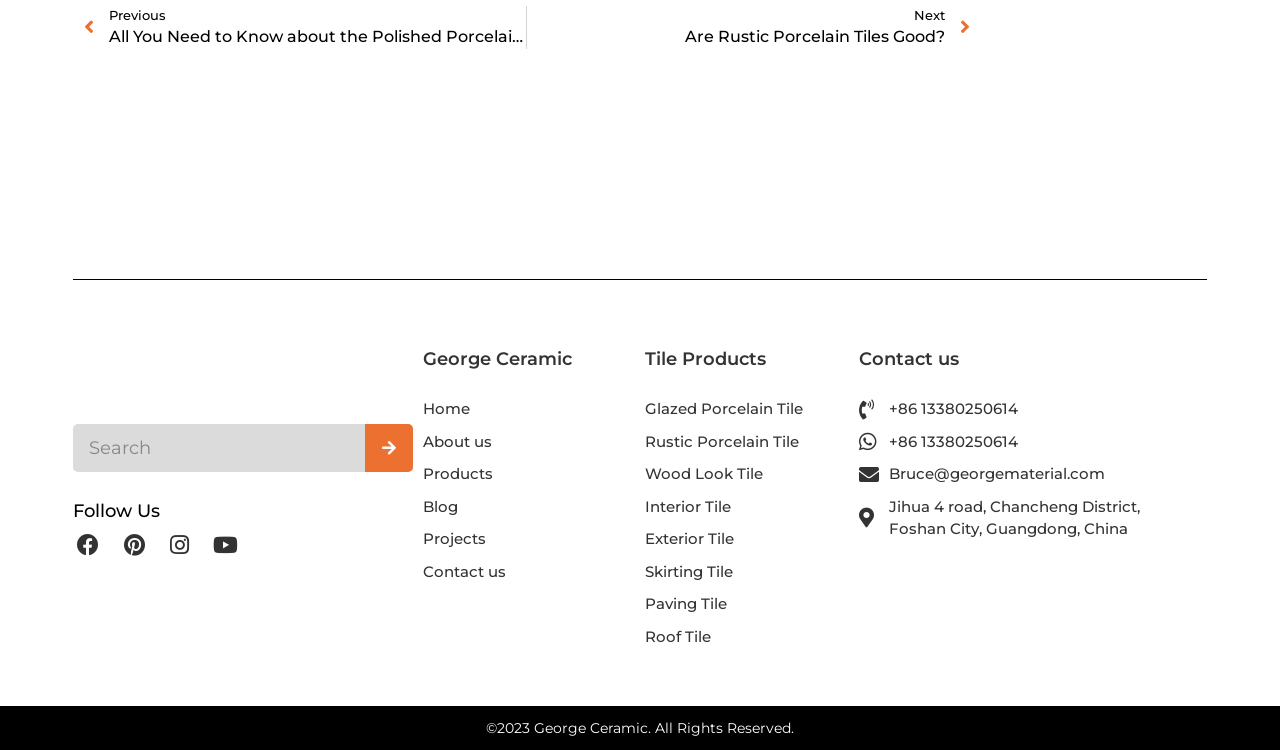Where is the company located?
Refer to the image and provide a one-word or short phrase answer.

Foshan City, Guangdong, China